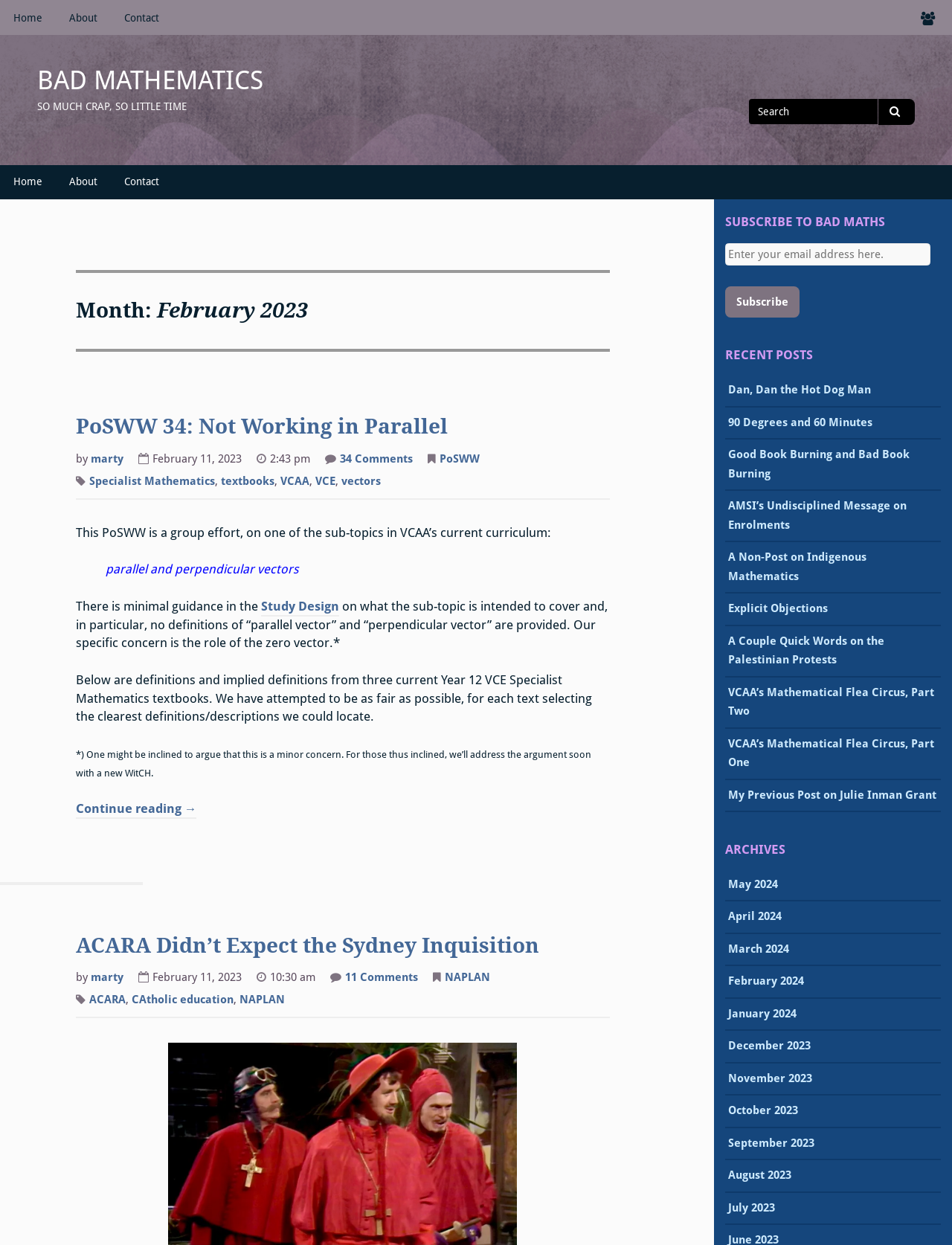Determine the bounding box coordinates for the element that should be clicked to follow this instruction: "Read the post 'PoSWW 34: Not Working in Parallel'". The coordinates should be given as four float numbers between 0 and 1, in the format [left, top, right, bottom].

[0.08, 0.331, 0.64, 0.401]